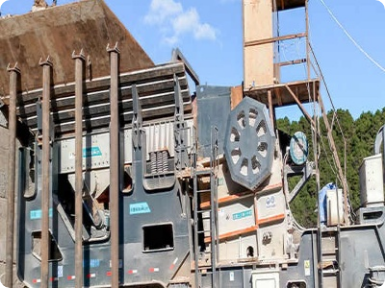Offer a detailed explanation of what is depicted in the image.

The image showcases a large mobile crushing screening machine, typically utilized in the mining and construction industries for processing various materials. The machinery is depicted in a well-lit outdoor setting, highlighting its robust design and multiple components, including conveyor belts and hoppers. The structure features a blend of metallic surfaces and industrial-grade materials, essential for handling hefty loads and ensuring durability in rugged environments. The backdrop consists of lush greenery, indicating this equipment may be employed in a natural or quarry area. This type of machinery is crucial for operations involving the crushing, sorting, and resizing of aggregates, contributing significantly to material efficiency and operational productivity.